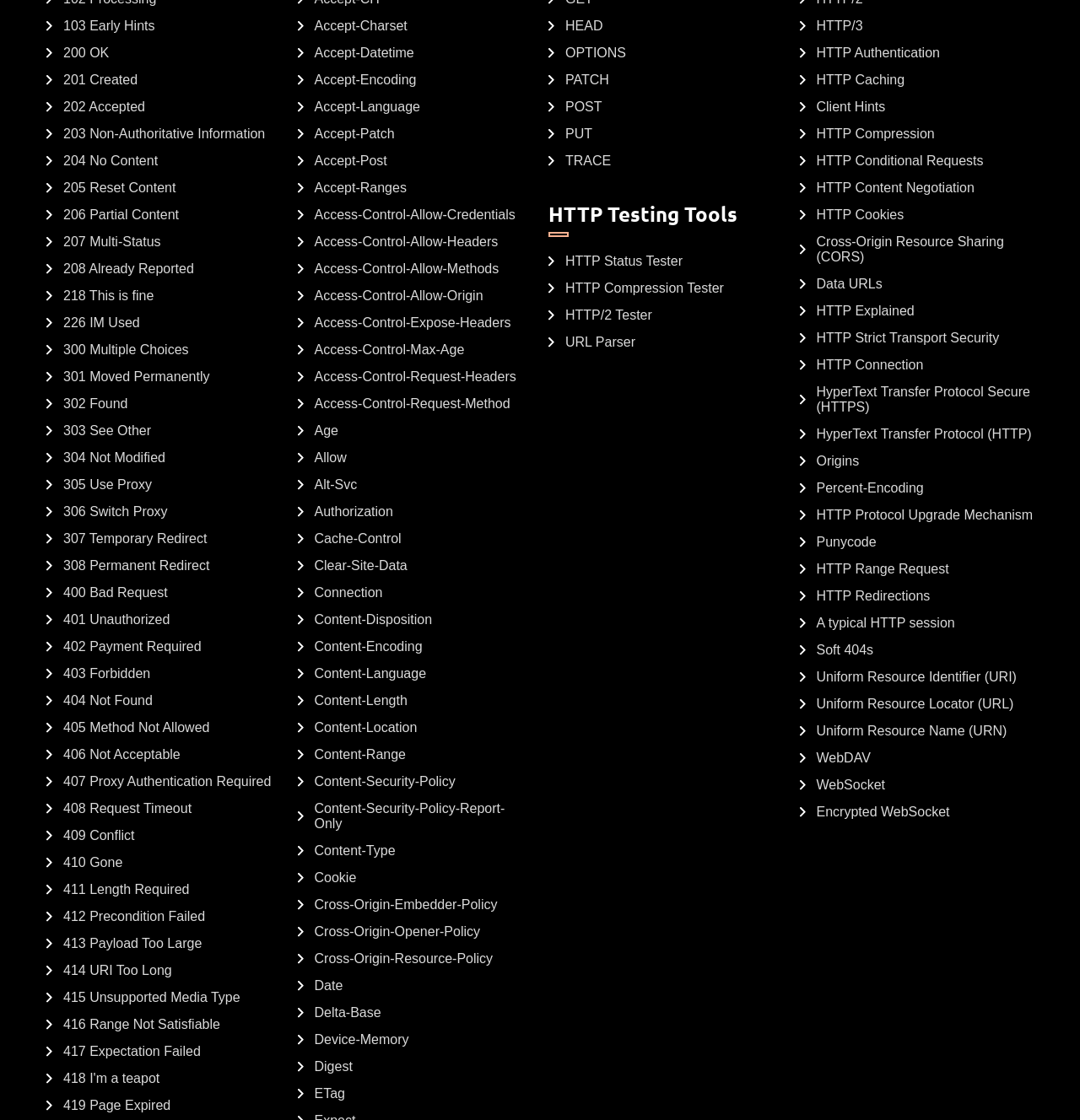Determine the bounding box for the UI element as described: "HyperText Transfer Protocol Secure (HTTPS)". The coordinates should be represented as four float numbers between 0 and 1, formatted as [left, top, right, bottom].

[0.74, 0.343, 0.957, 0.37]